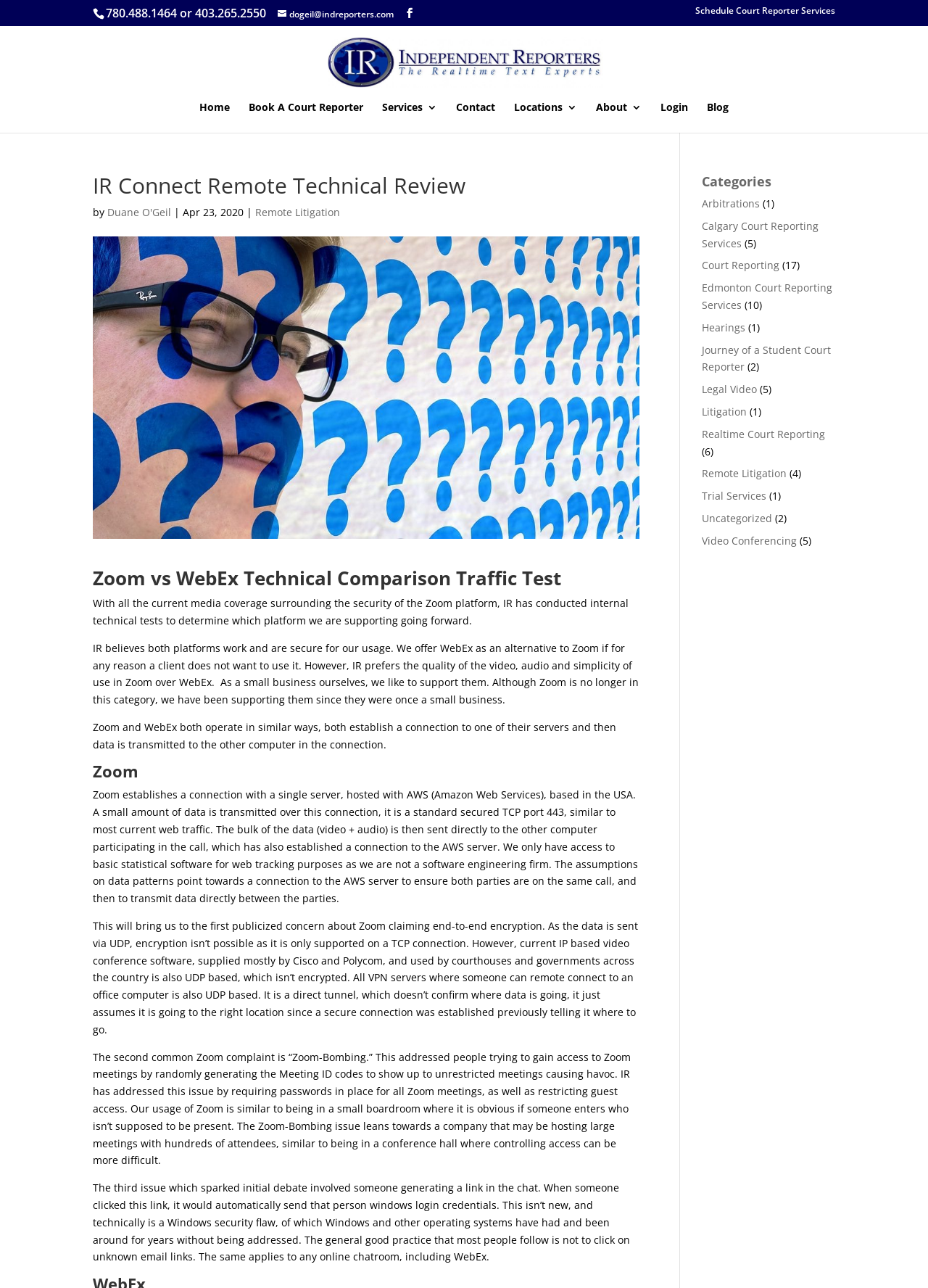Specify the bounding box coordinates of the area that needs to be clicked to achieve the following instruction: "Click the 'Remote Litigation' link".

[0.275, 0.159, 0.366, 0.17]